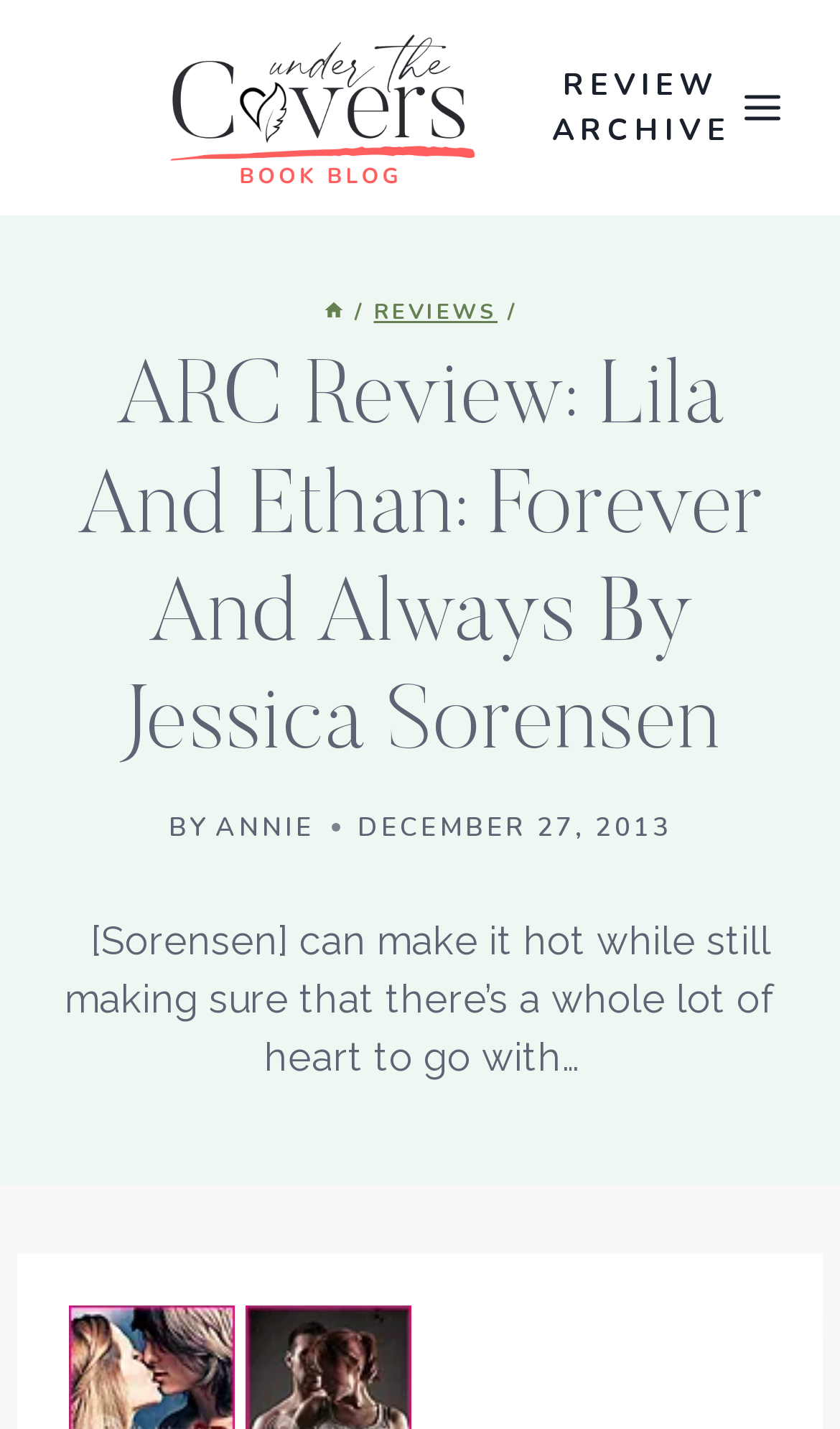Please determine the headline of the webpage and provide its content.

ARC Review: Lila And Ethan: Forever And Always By Jessica Sorensen